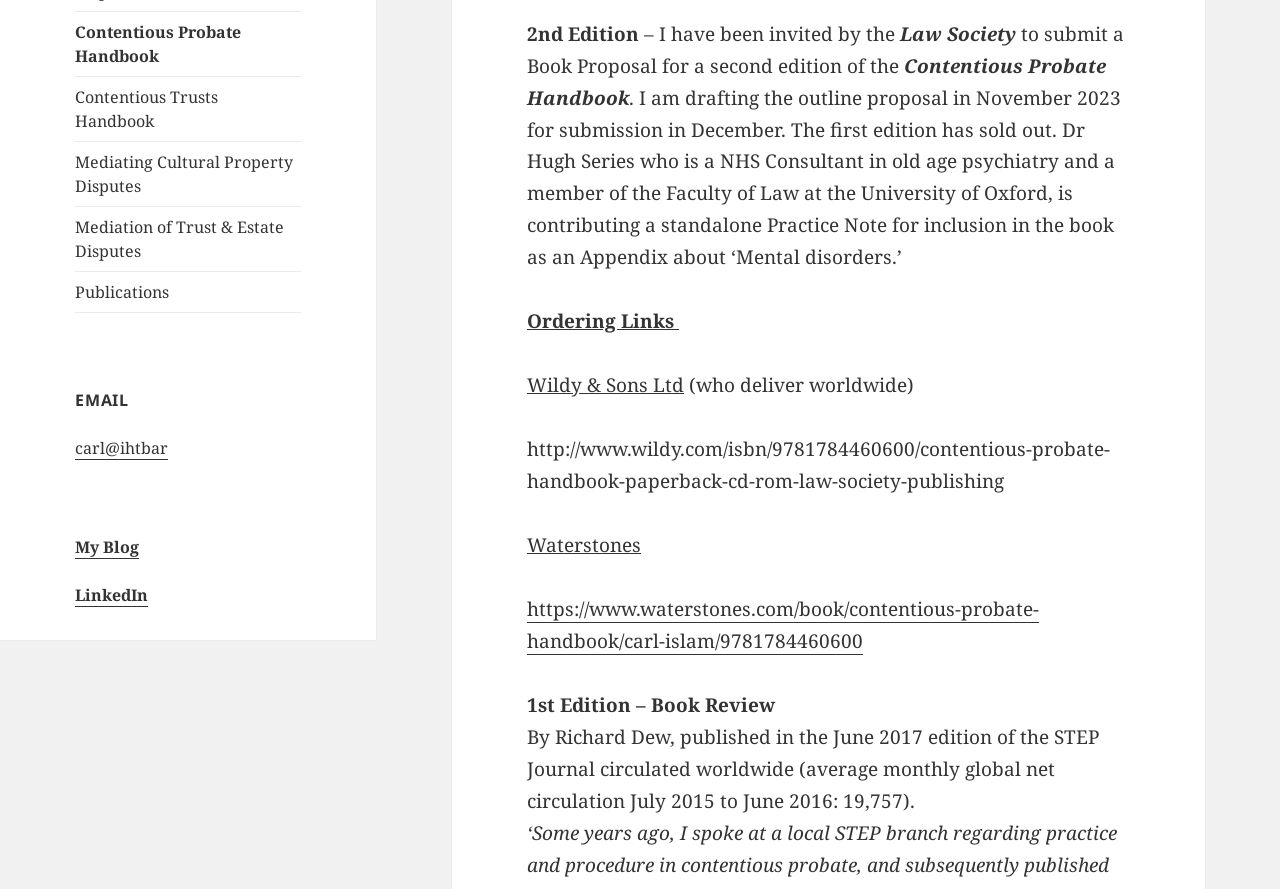Locate and provide the bounding box coordinates for the HTML element that matches this description: "Contentious Trusts Handbook".

[0.059, 0.086, 0.235, 0.158]